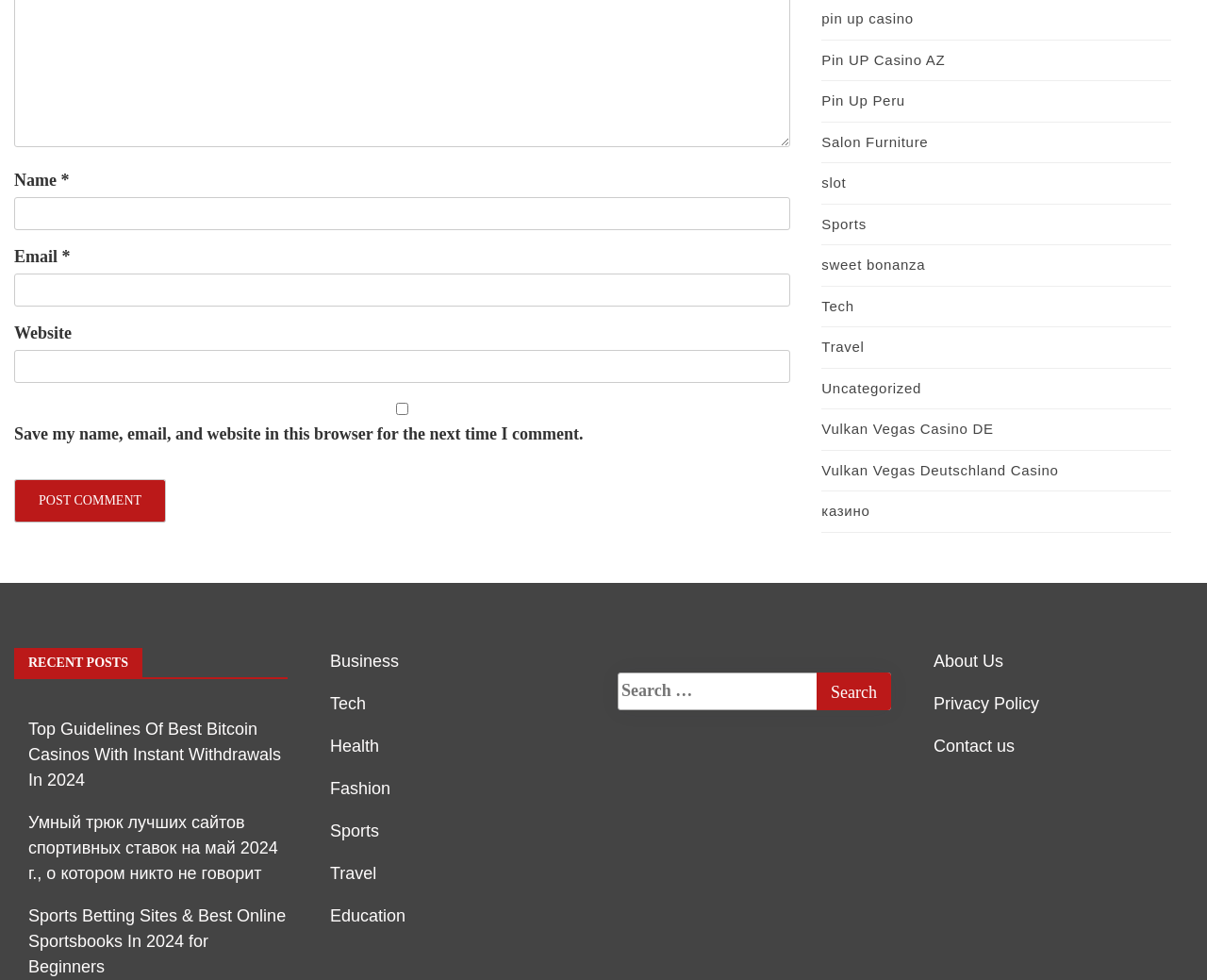Please identify the bounding box coordinates of the clickable area that will fulfill the following instruction: "Visit the 'About Us' page". The coordinates should be in the format of four float numbers between 0 and 1, i.e., [left, top, right, bottom].

[0.773, 0.665, 0.831, 0.684]